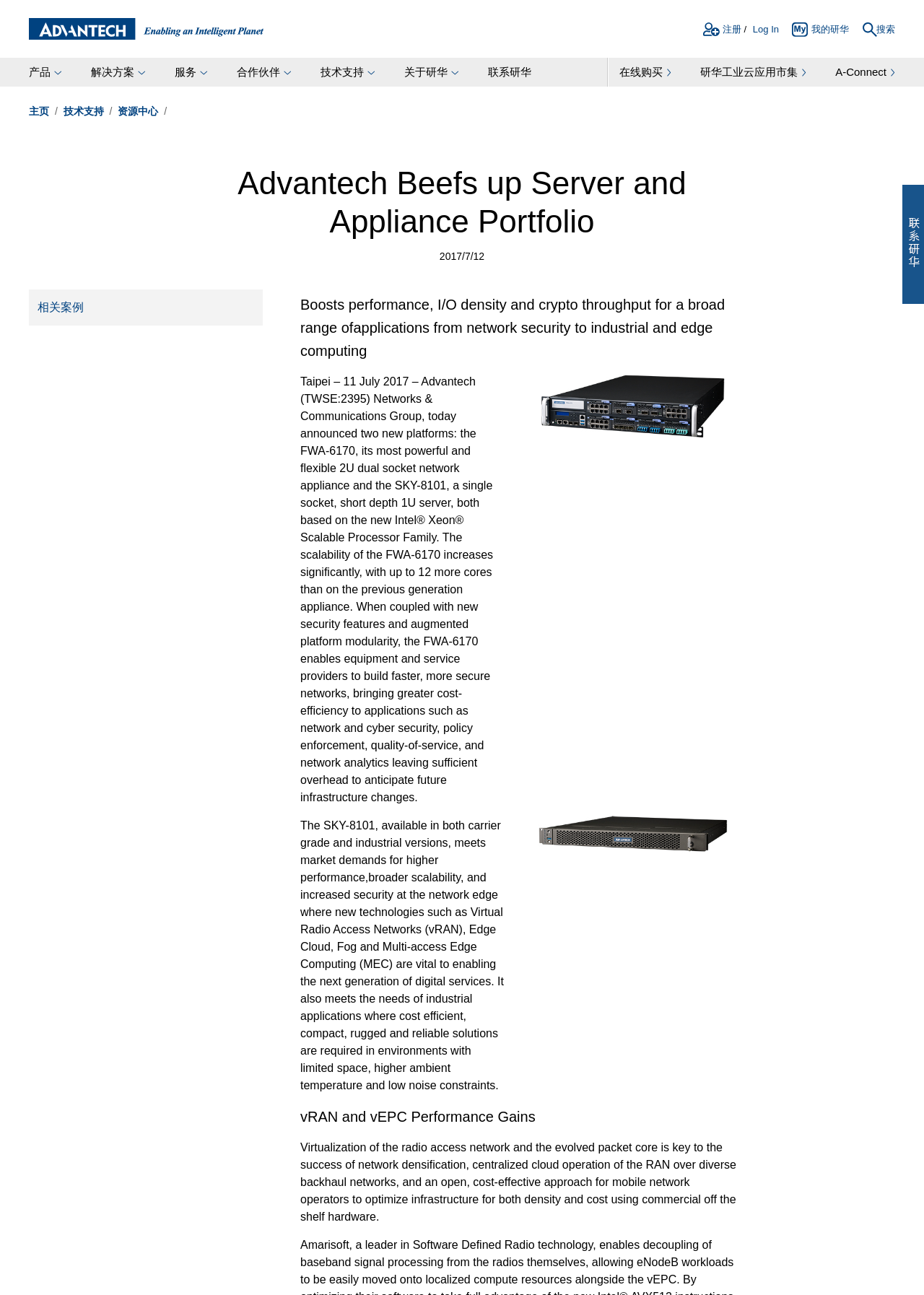Determine the bounding box coordinates for the clickable element required to fulfill the instruction: "Go to Advantech Homepage". Provide the coordinates as four float numbers between 0 and 1, i.e., [left, top, right, bottom].

[0.031, 0.014, 0.285, 0.031]